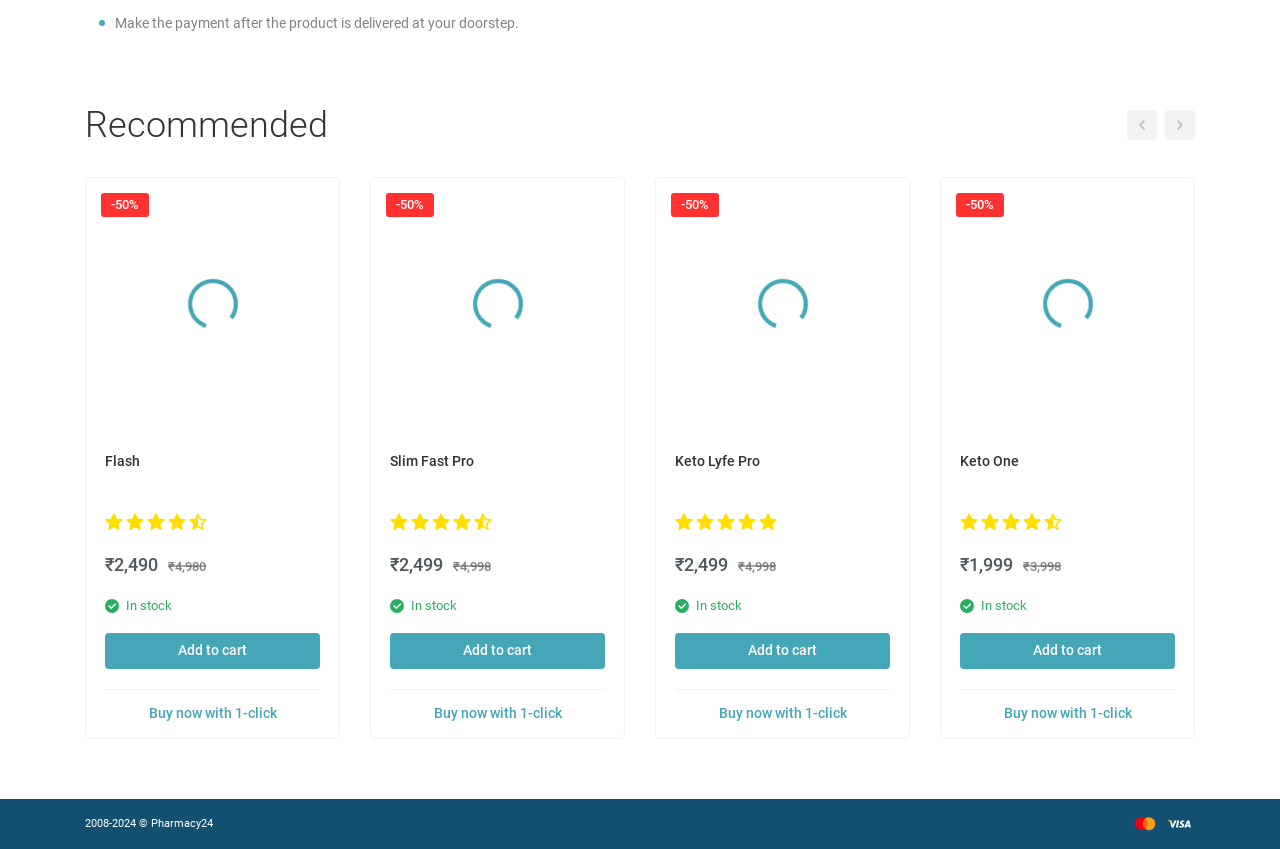Specify the bounding box coordinates of the region I need to click to perform the following instruction: "Click the 'Add to cart' button". The coordinates must be four float numbers in the range of 0 to 1, i.e., [left, top, right, bottom].

[0.082, 0.746, 0.25, 0.788]